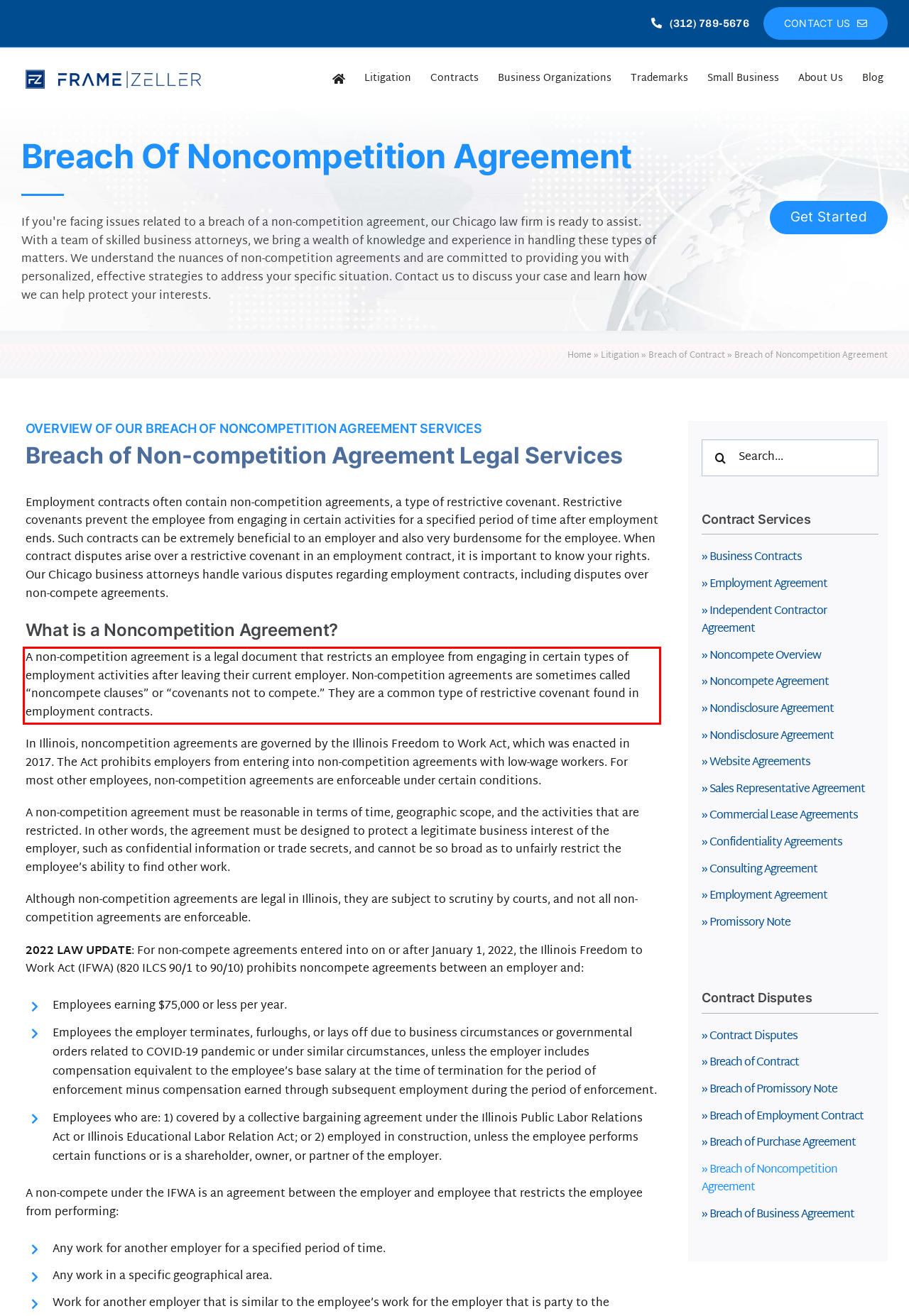Please analyze the provided webpage screenshot and perform OCR to extract the text content from the red rectangle bounding box.

A non-competition agreement is a legal document that restricts an employee from engaging in certain types of employment activities after leaving their current employer. Non-competition agreements are sometimes called “noncompete clauses” or “covenants not to compete.” They are a common type of restrictive covenant found in employment contracts.